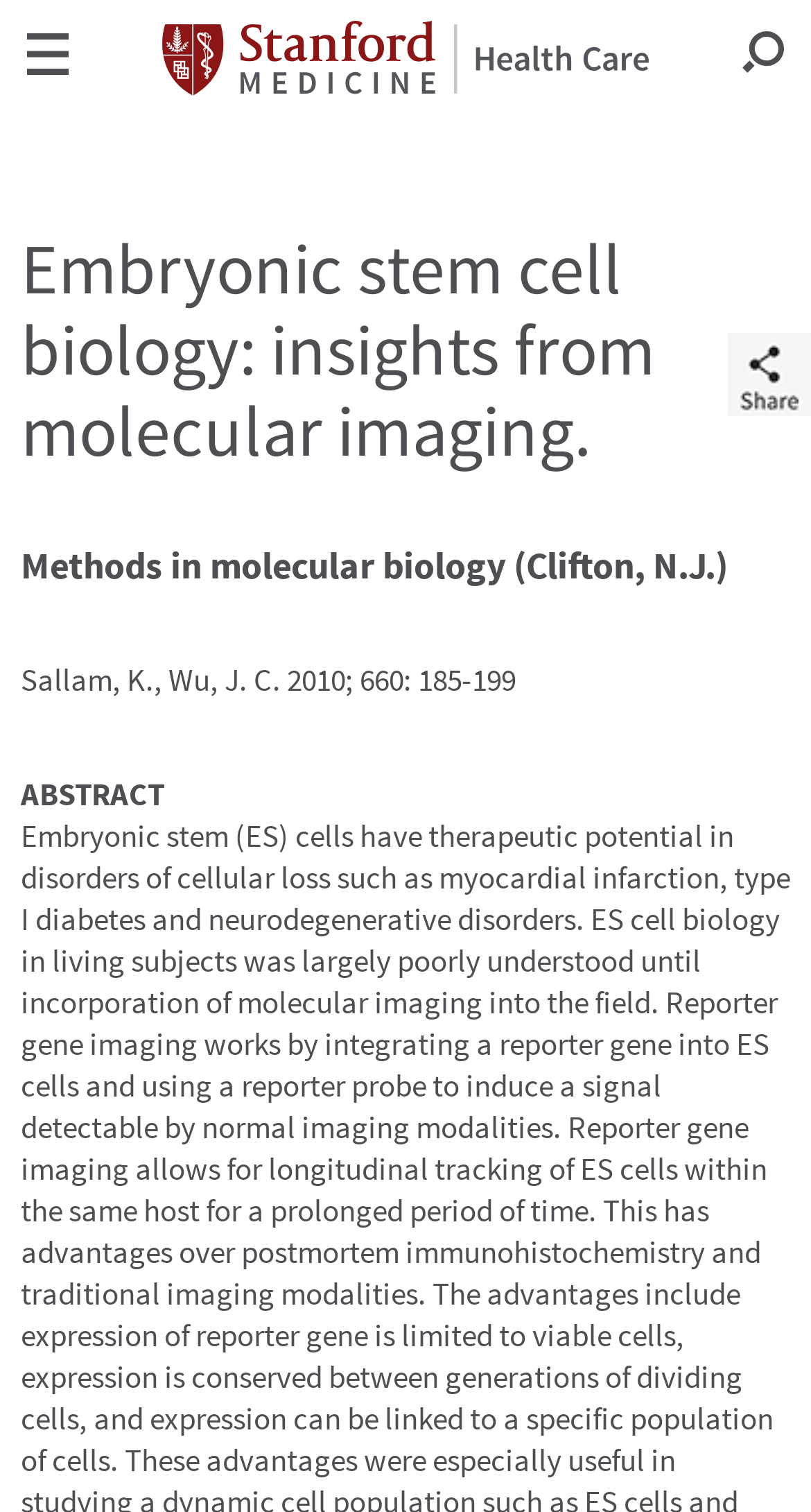Extract the bounding box of the UI element described as: "Search".

[0.915, 0.019, 0.967, 0.048]